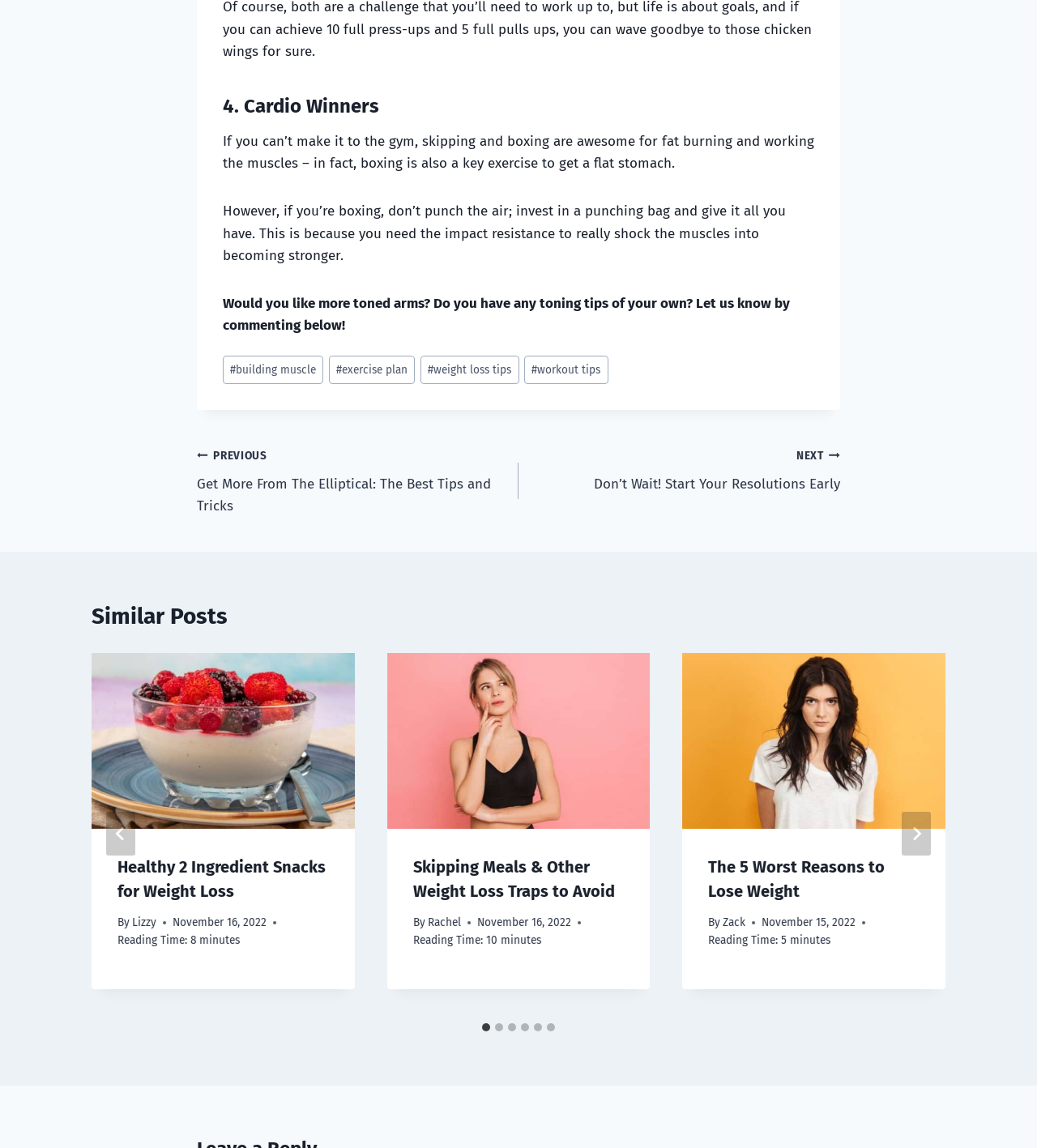Answer the following query with a single word or phrase:
What is the purpose of the punching bag?

To shock muscles